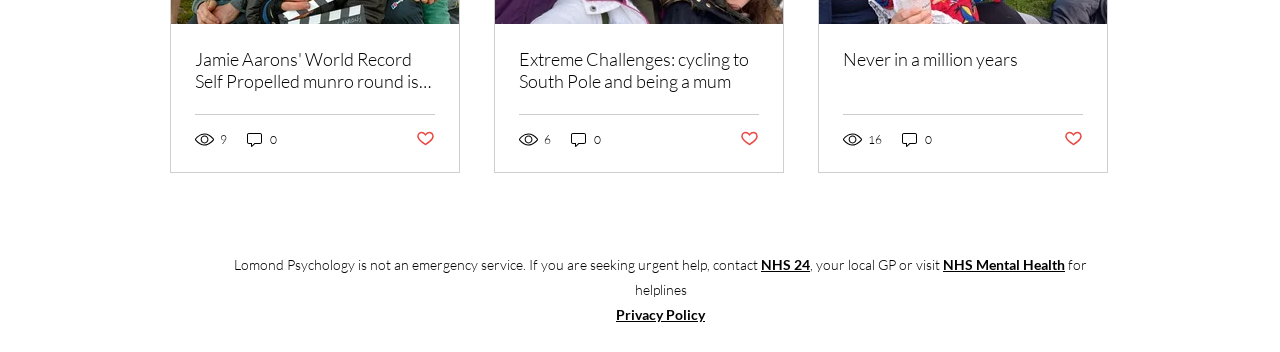Please identify the bounding box coordinates of the clickable element to fulfill the following instruction: "Read Jamie Aarons' World Record Self Propelled munro round article". The coordinates should be four float numbers between 0 and 1, i.e., [left, top, right, bottom].

[0.152, 0.136, 0.34, 0.261]